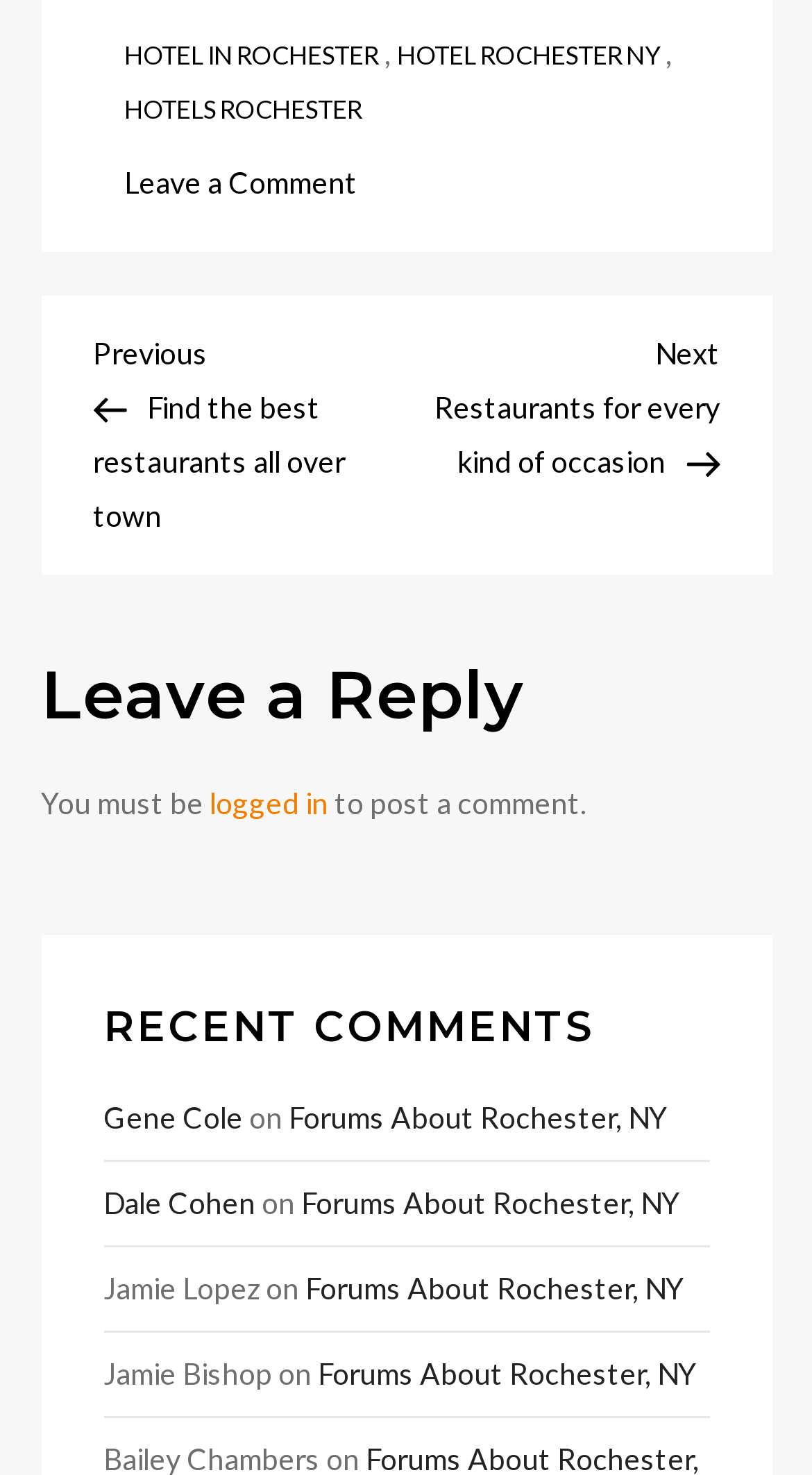Please locate the bounding box coordinates for the element that should be clicked to achieve the following instruction: "Search for something". Ensure the coordinates are given as four float numbers between 0 and 1, i.e., [left, top, right, bottom].

None